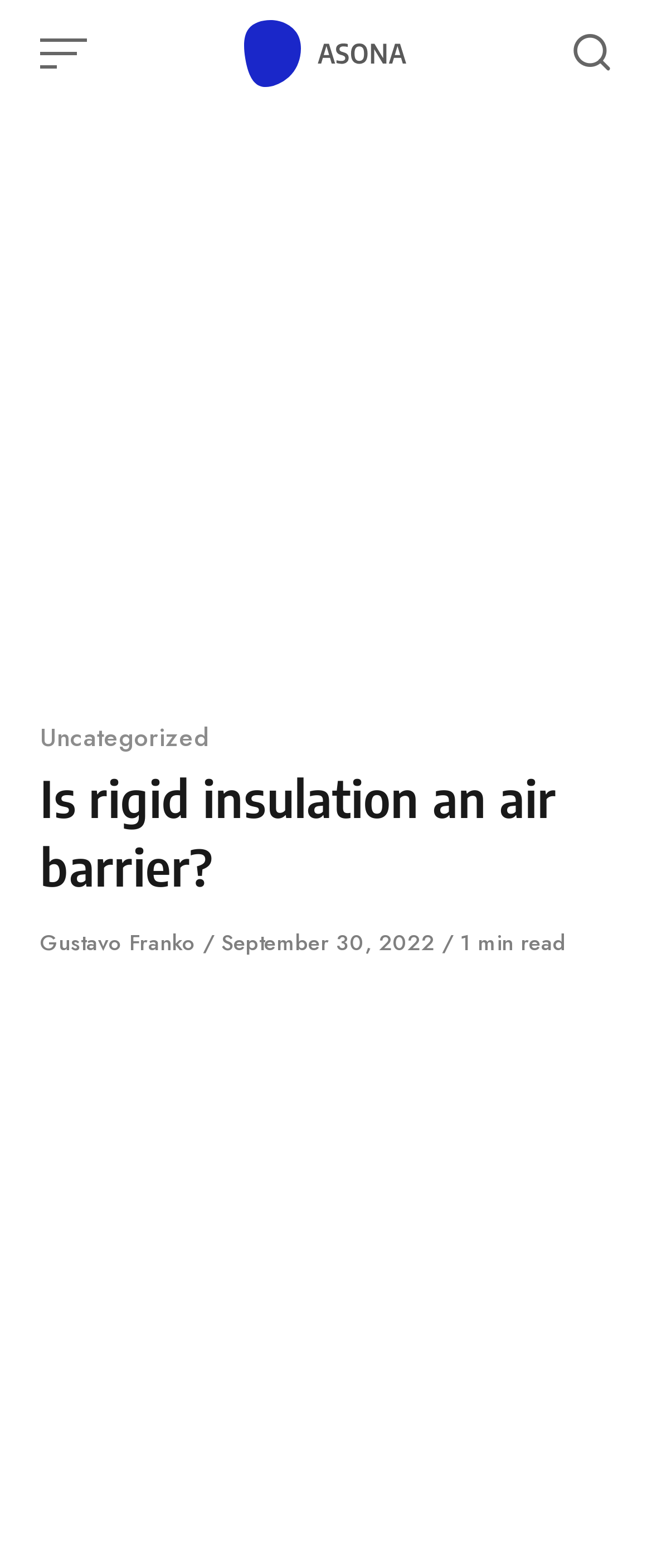Can you look at the image and give a comprehensive answer to the question:
How long does it take to read this article?

I found the reading time by looking at the header section of the webpage, where it says '1 min read', which indicates that it takes approximately 1 minute to read this article.